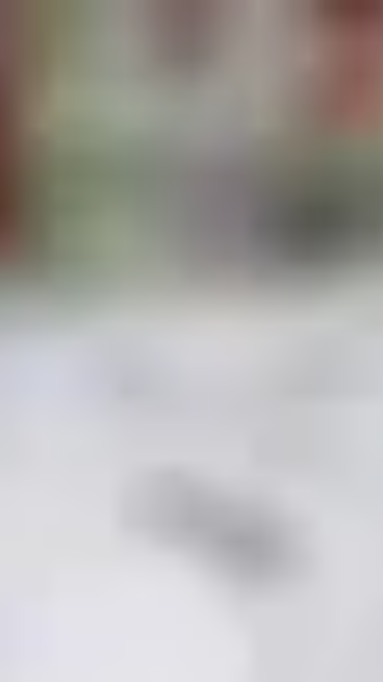Carefully examine the image and provide an in-depth answer to the question: What is the background of the image?

The background of the image features softly blurred elements, which are possibly related to seating or decor items, creating an impression of an open and inviting space, and allowing the foreground furniture to take center stage.